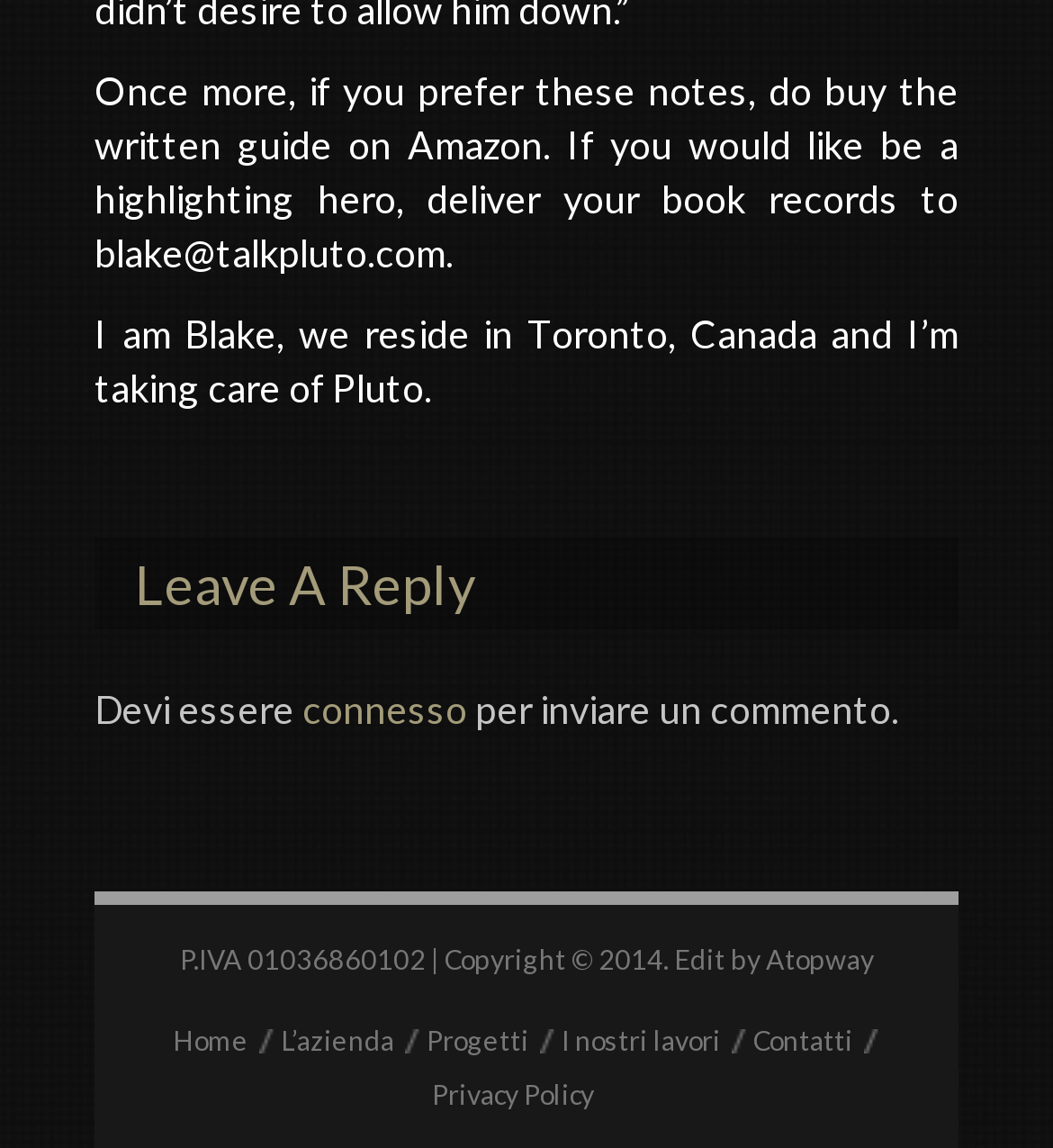Identify the bounding box coordinates of the clickable section necessary to follow the following instruction: "click on the link to go home". The coordinates should be presented as four float numbers from 0 to 1, i.e., [left, top, right, bottom].

[0.164, 0.893, 0.236, 0.921]